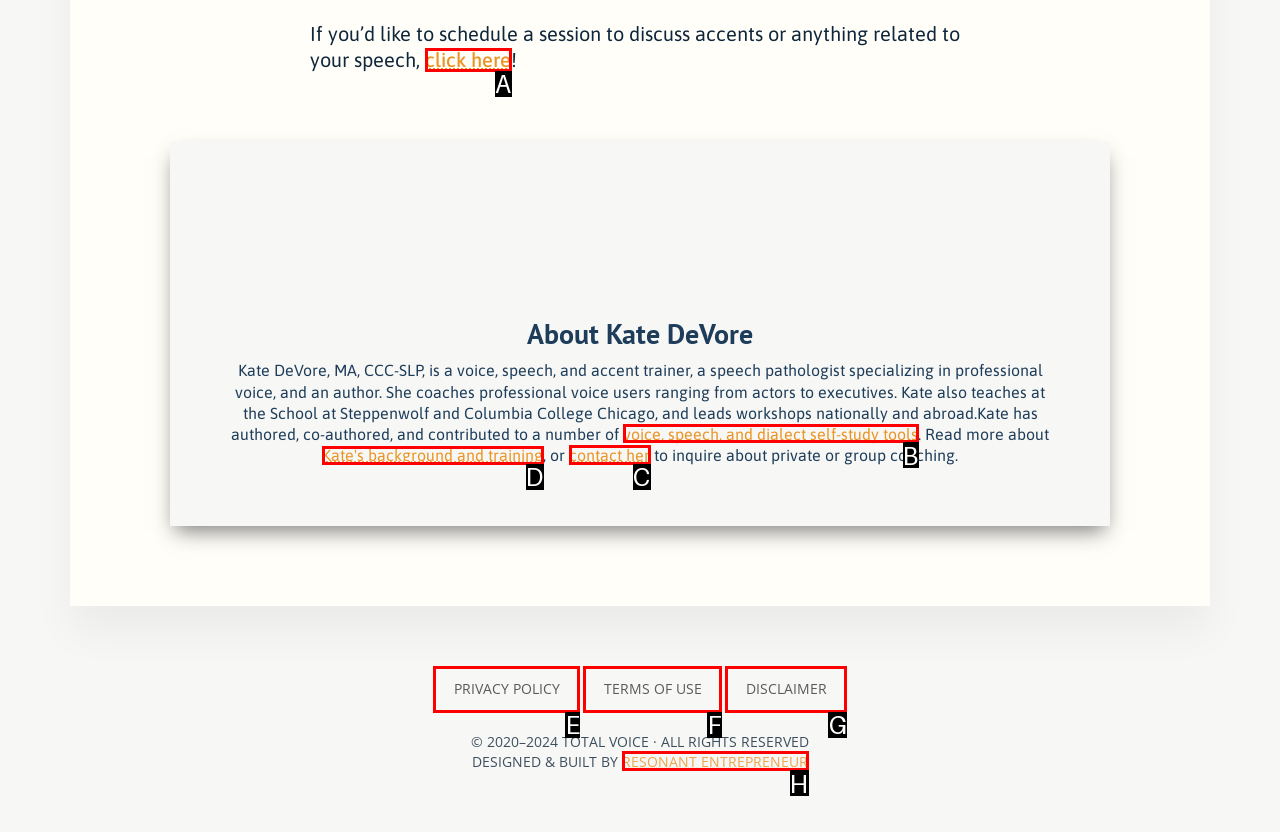Specify which UI element should be clicked to accomplish the task: contact her for private or group coaching. Answer with the letter of the correct choice.

C